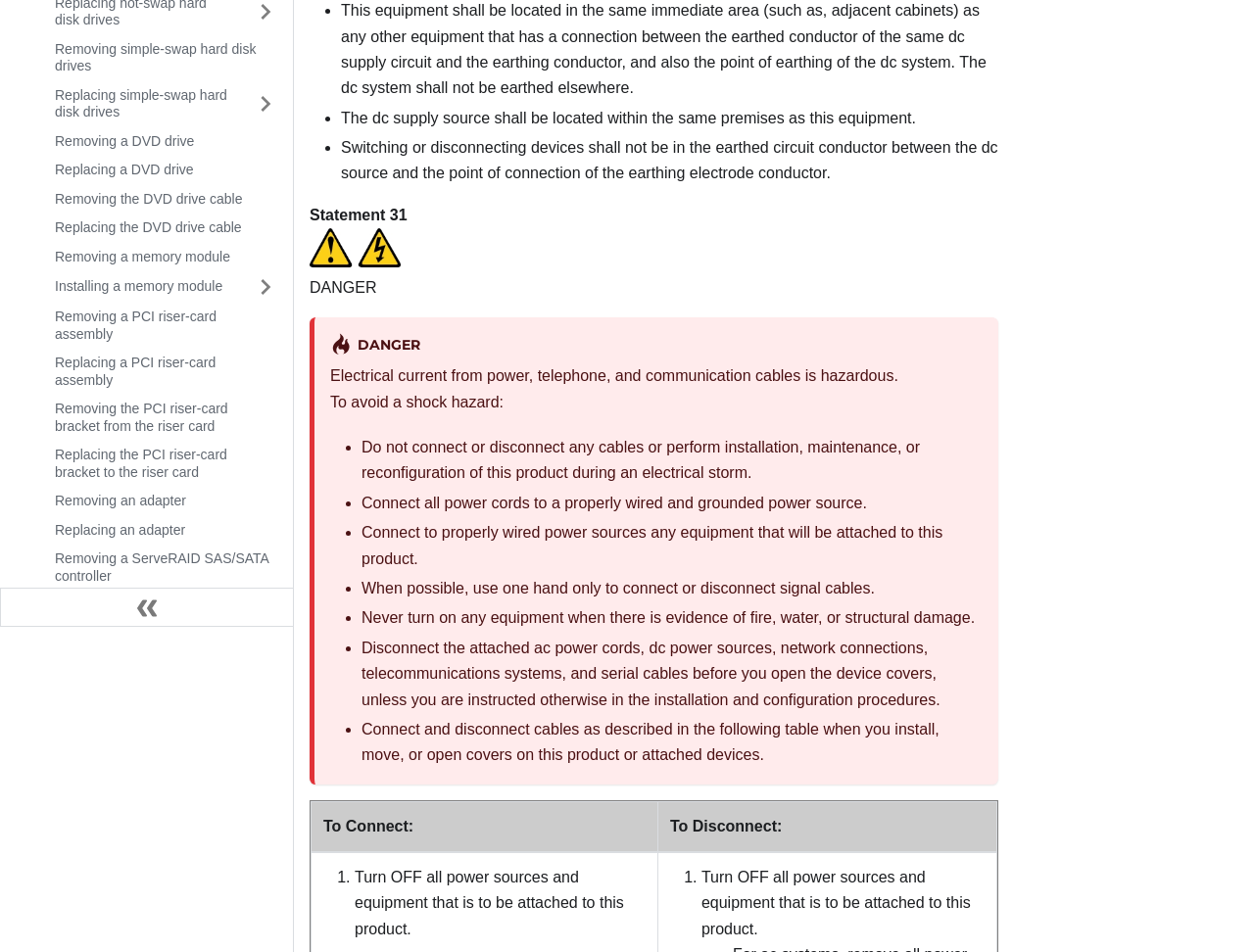Predict the bounding box of the UI element based on this description: "input value="1" parent_node: -".

None